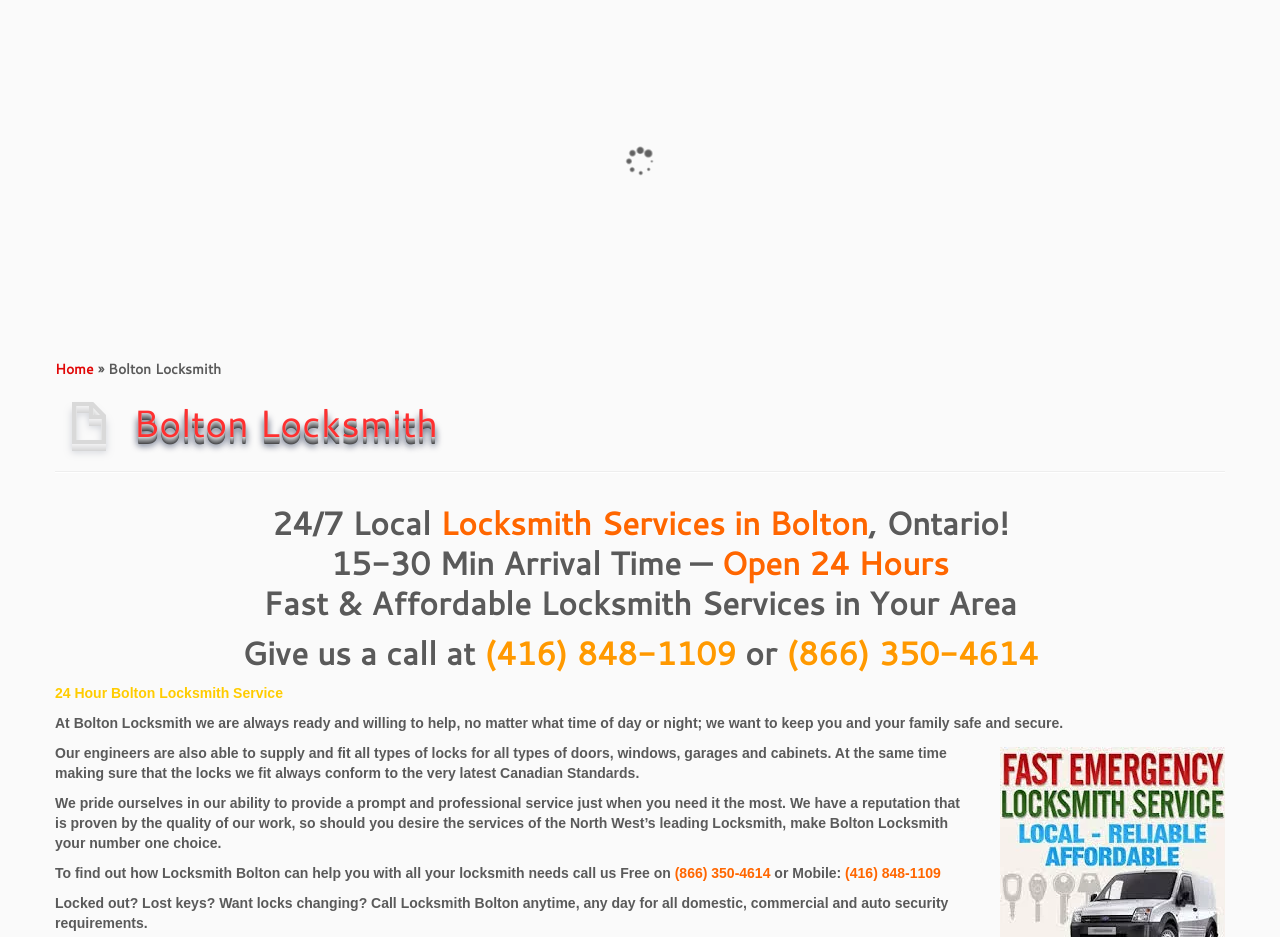What is the reputation of the locksmith service?
Look at the image and construct a detailed response to the question.

The reputation of the locksmith service is proven by the quality of their work, as stated in the text 'We pride ourselves in our ability to provide a prompt and professional service just when you need it the most. We have a reputation that is proven by the quality of our work...'